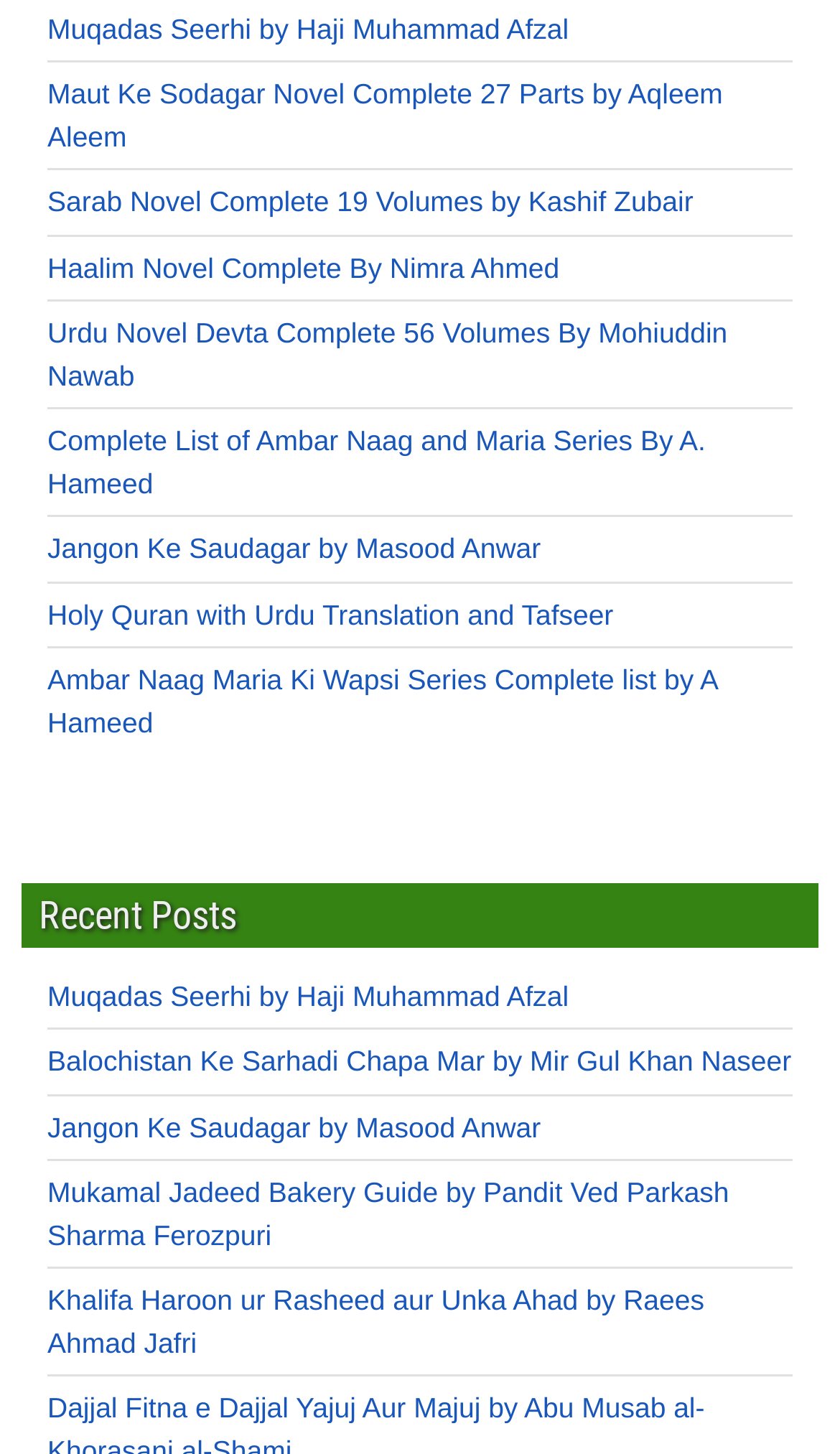Find the bounding box coordinates of the element you need to click on to perform this action: 'Click on Muqadas Seerhi by Haji Muhammad Afzal'. The coordinates should be represented by four float values between 0 and 1, in the format [left, top, right, bottom].

[0.056, 0.009, 0.677, 0.031]